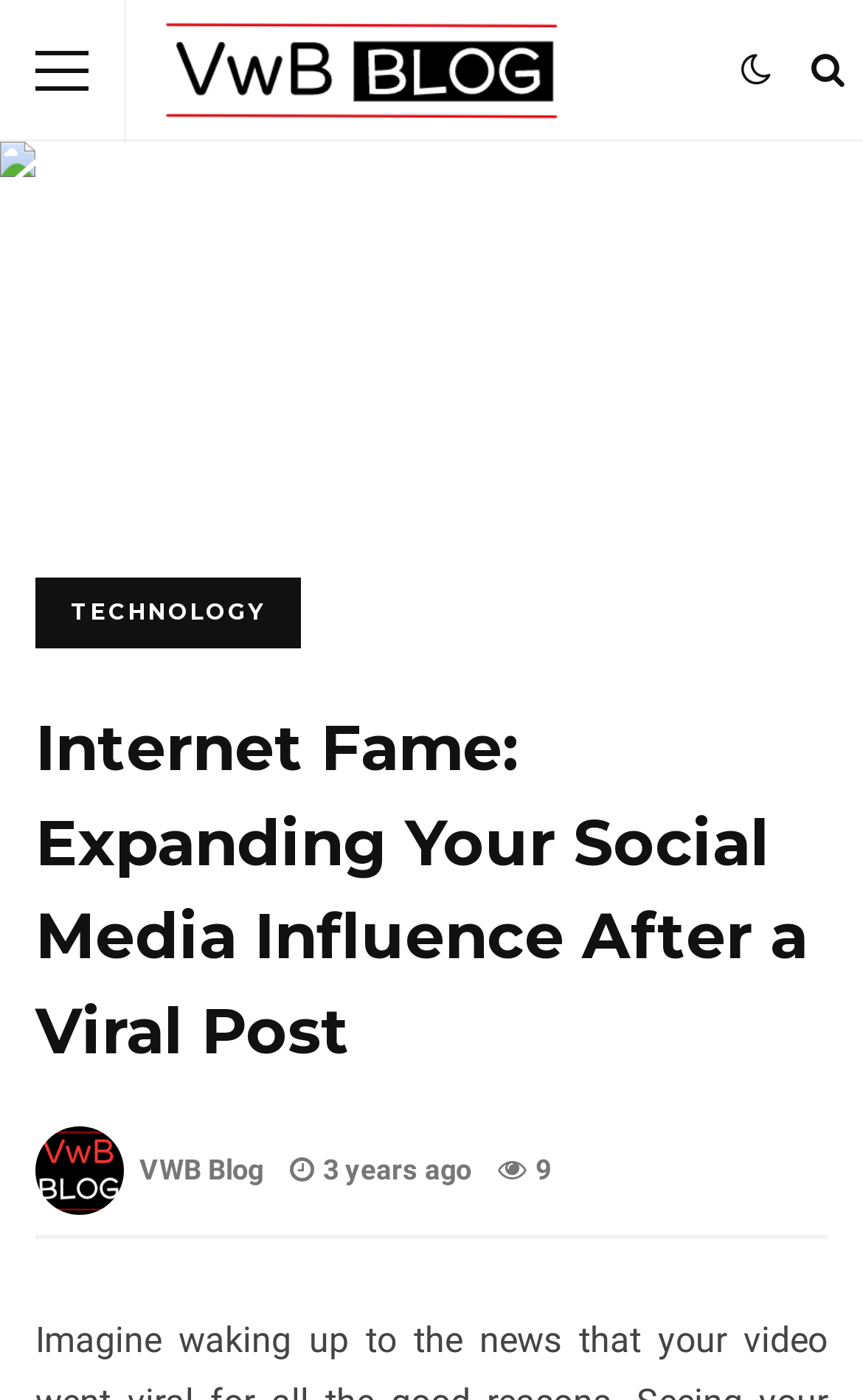Provide a brief response to the question below using one word or phrase:
What is the name of the blog?

VWB Blog